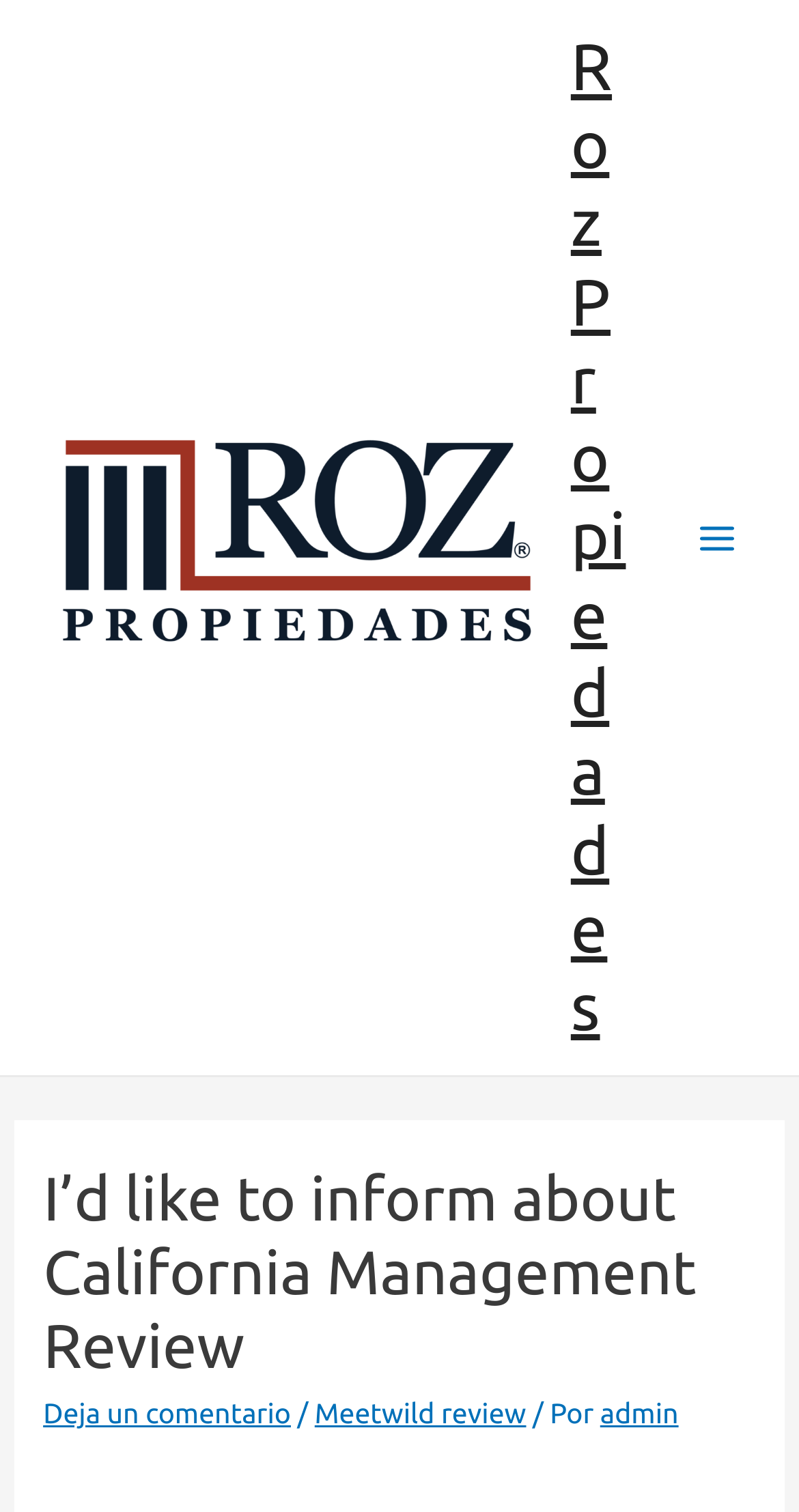Identify the bounding box for the described UI element. Provide the coordinates in (top-left x, top-left y, bottom-right x, bottom-right y) format with values ranging from 0 to 1: Deja un comentario

[0.054, 0.924, 0.364, 0.946]